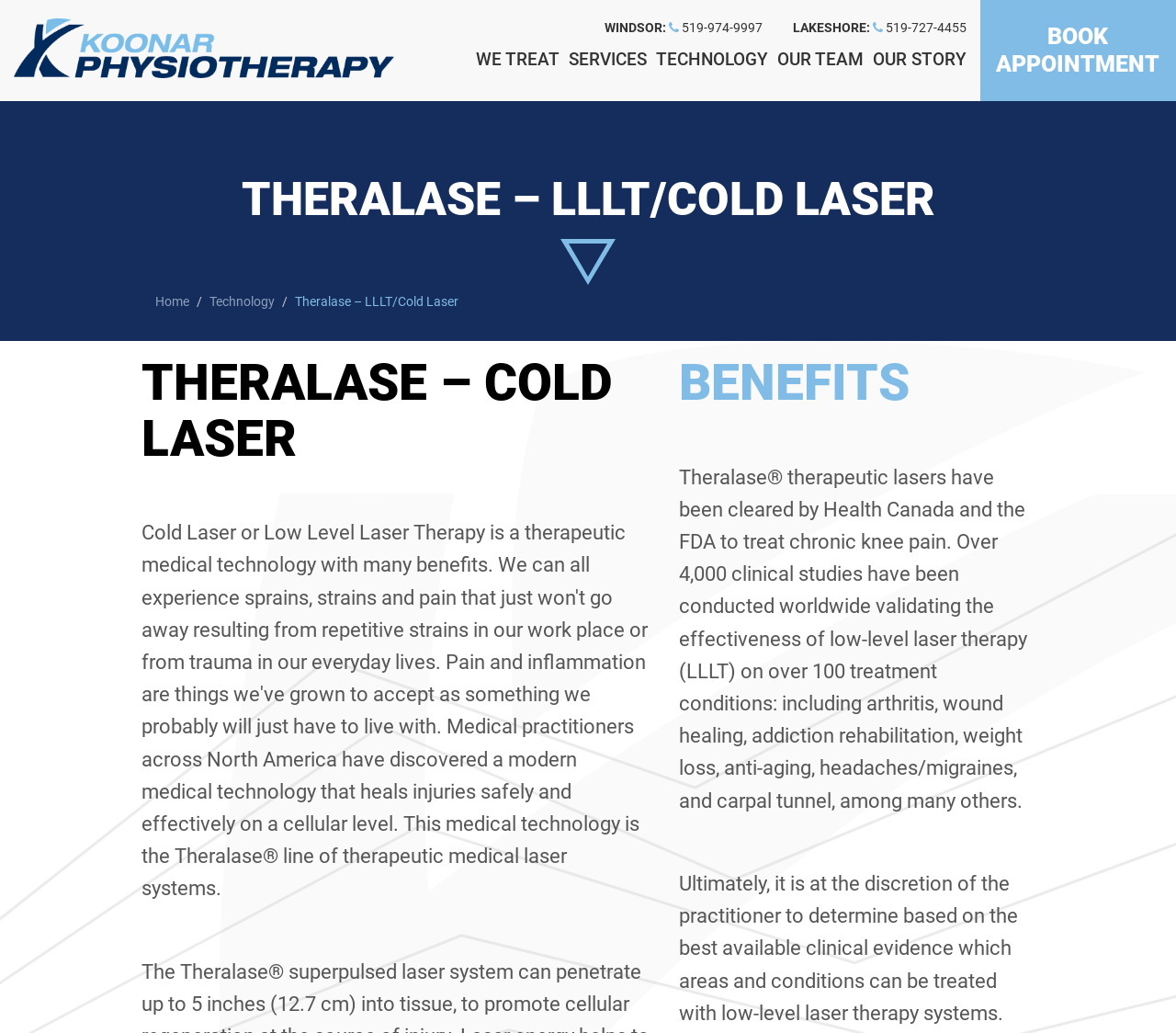What is the phone number for Windsor location?
Examine the image and give a concise answer in one word or a short phrase.

519-974-9997